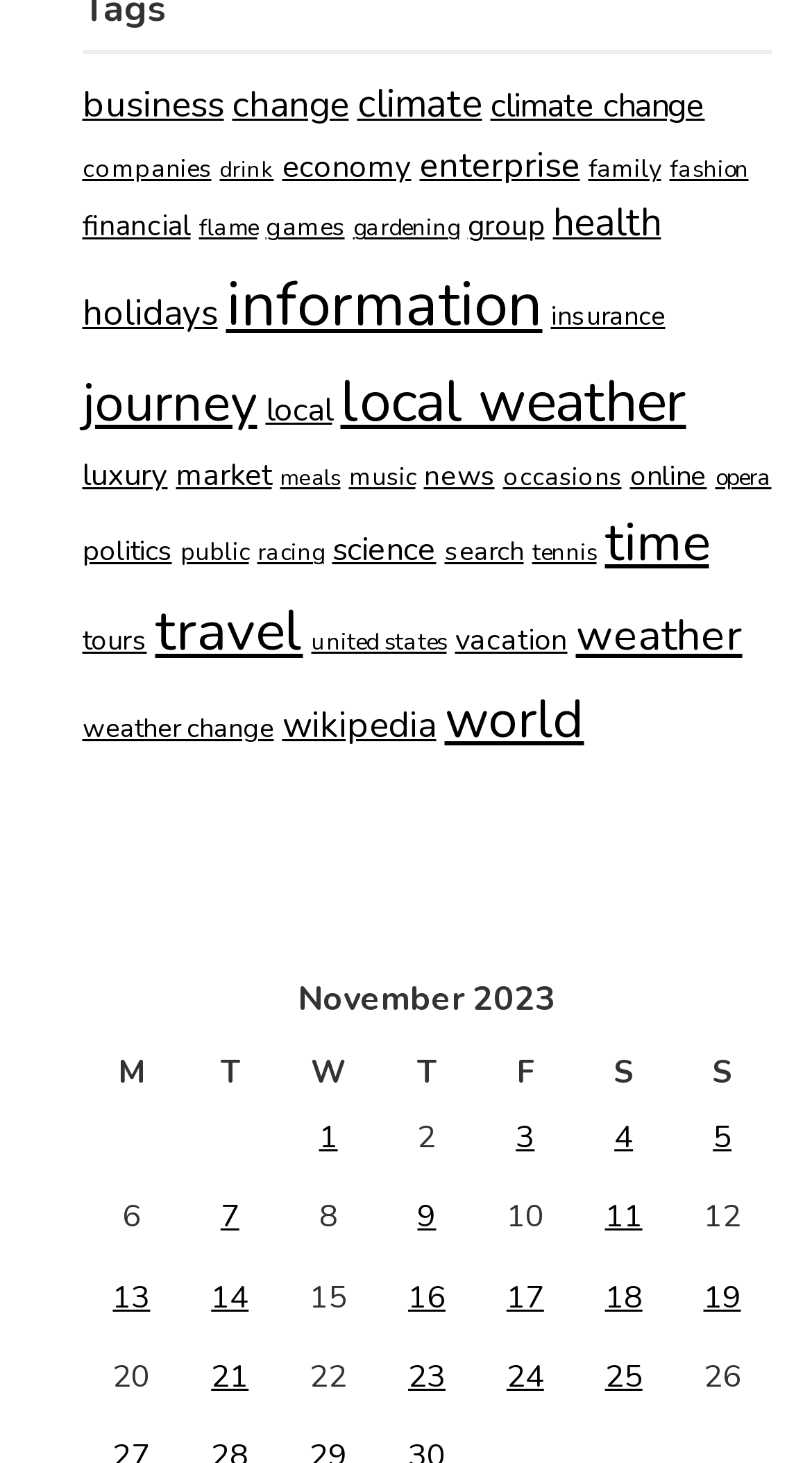Please provide a one-word or phrase answer to the question: 
What is the date of the most recent post?

November 13, 2023